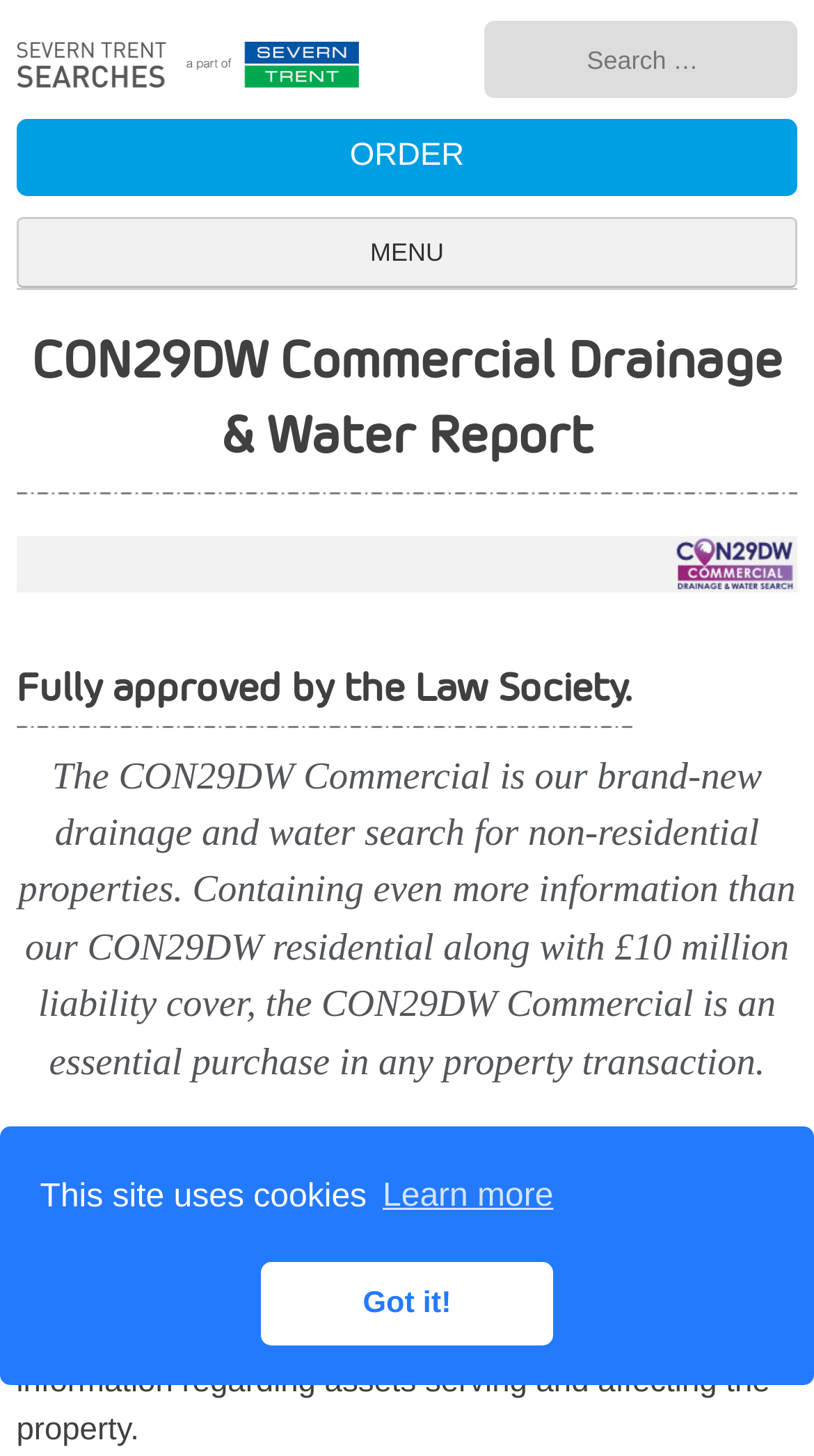What is the purpose of the CON29DW Commercial?
Kindly give a detailed and elaborate answer to the question.

Based on the webpage content, the CON29DW Commercial is a drainage and water search for non-residential properties, providing invaluable information regarding the drainage and water services at a given property.